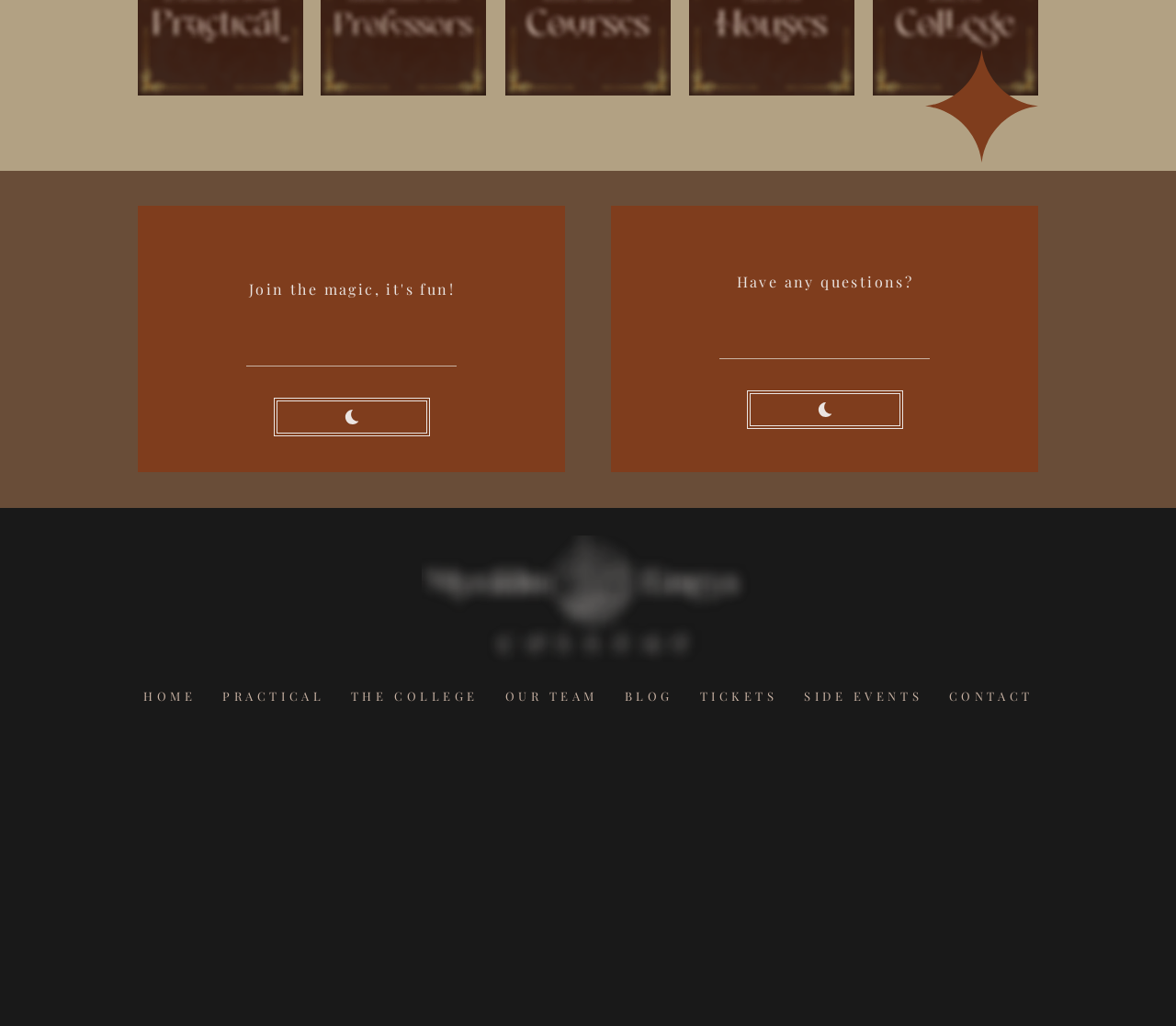Identify the bounding box for the described UI element: "Book a call".

[0.233, 0.388, 0.366, 0.425]